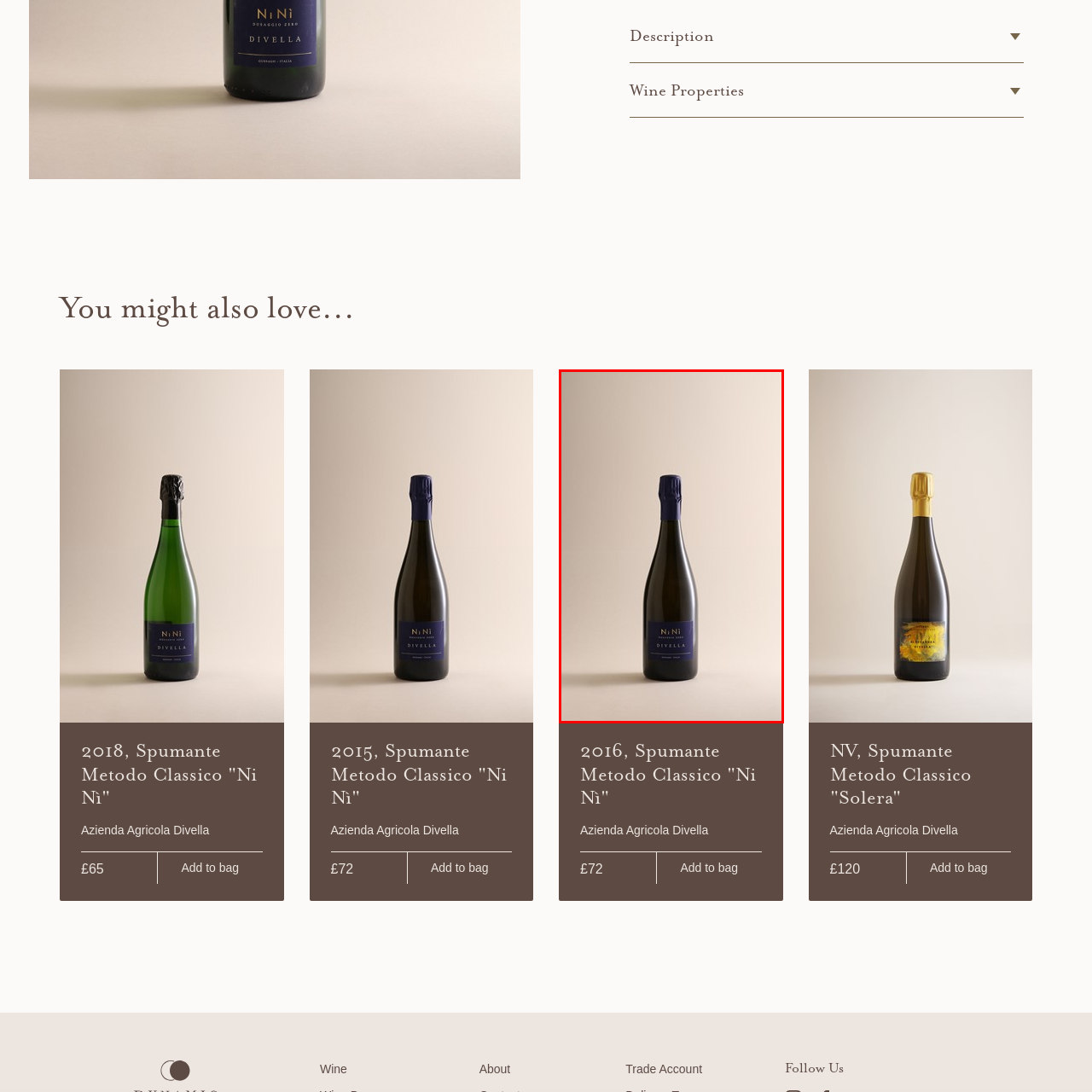Analyze the content inside the red-marked area, What is the origin of the grapes used in the wine? Answer using only one word or a concise phrase.

Lombardy region of Italy